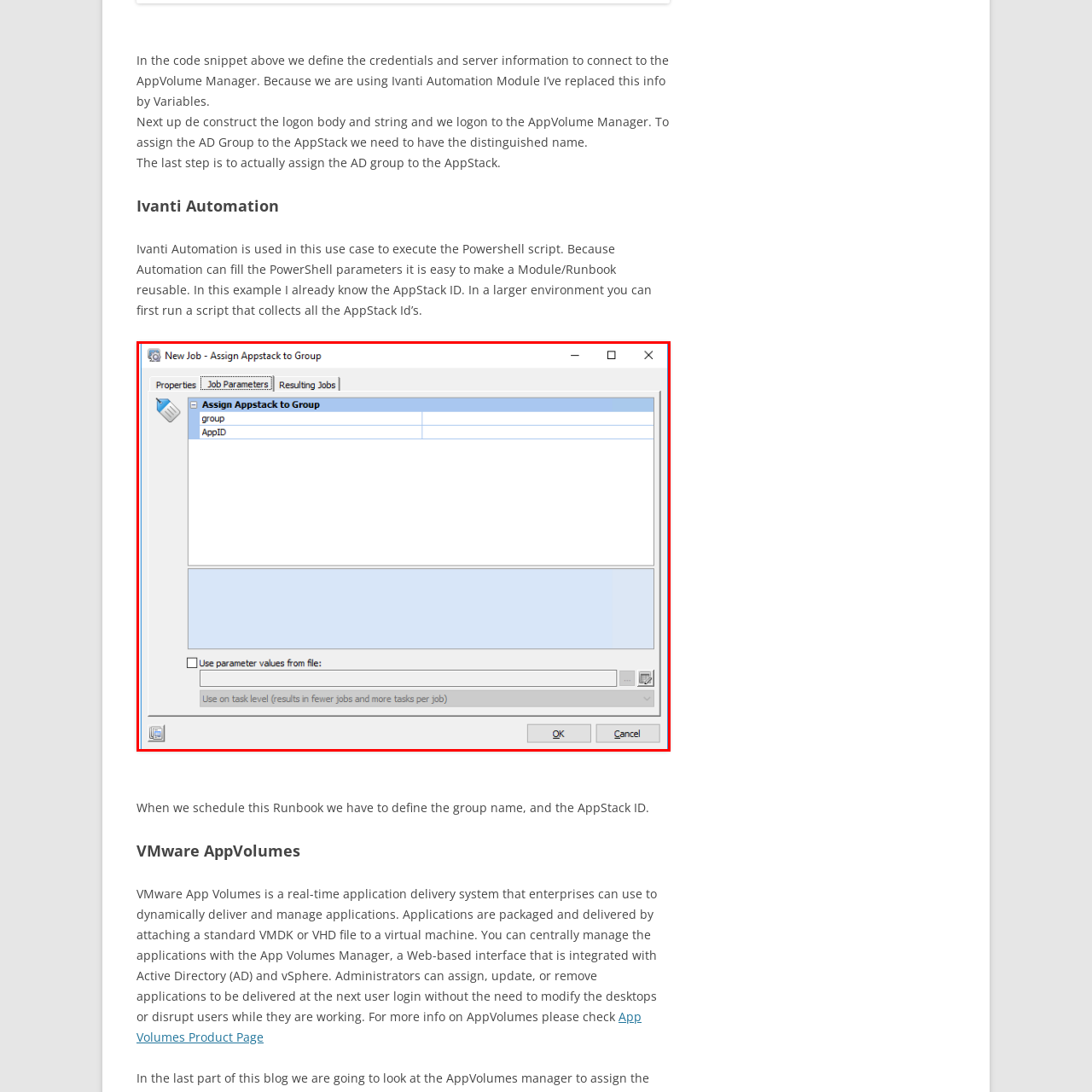Look closely at the section within the red border and give a one-word or brief phrase response to this question: 
What are the two fields labeled in the 'Job Parameters' section?

group and AppID